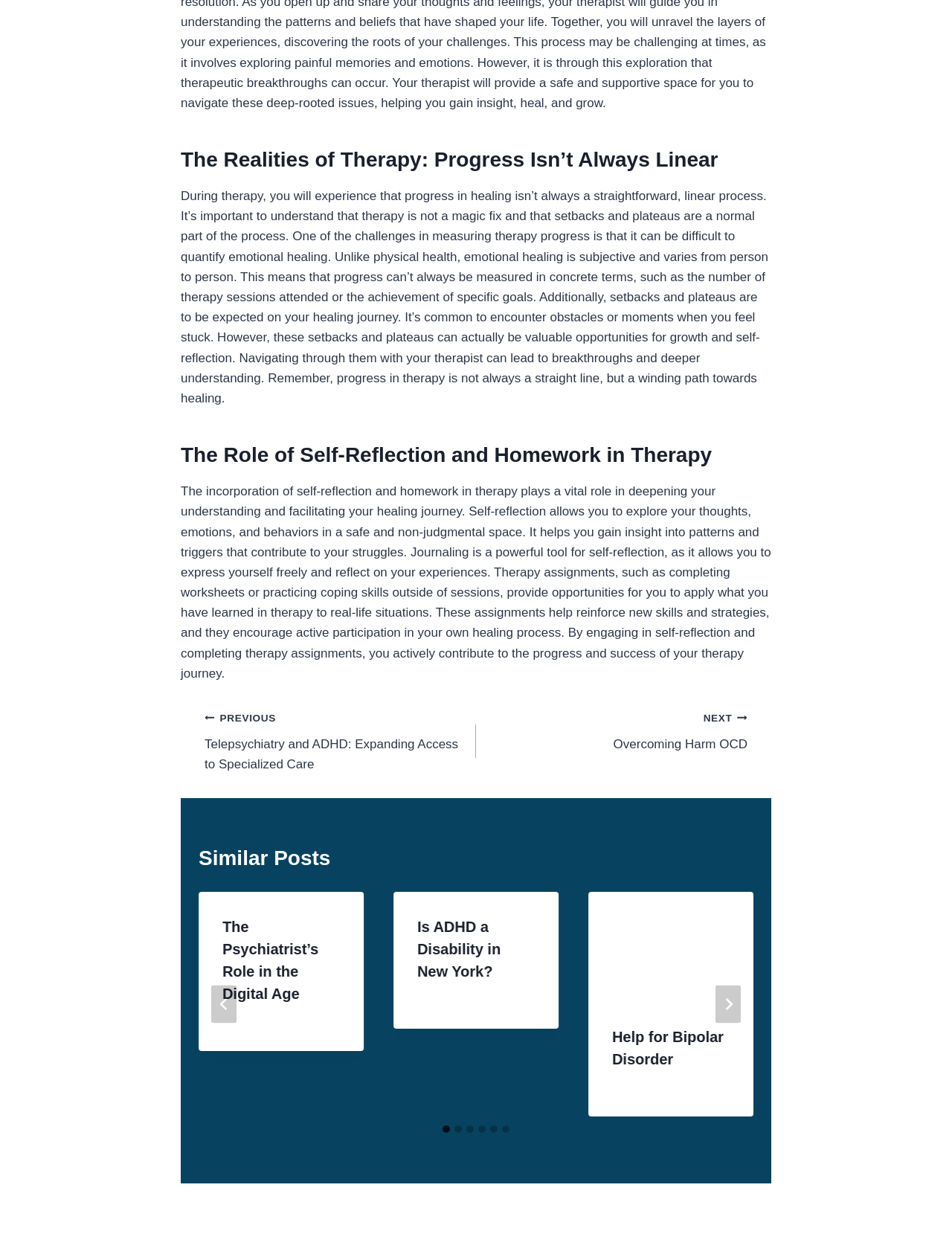Pinpoint the bounding box coordinates of the element that must be clicked to accomplish the following instruction: "Click the 'The Psychiatrist’s Role in the Digital Age' link". The coordinates should be in the format of four float numbers between 0 and 1, i.e., [left, top, right, bottom].

[0.234, 0.744, 0.335, 0.812]